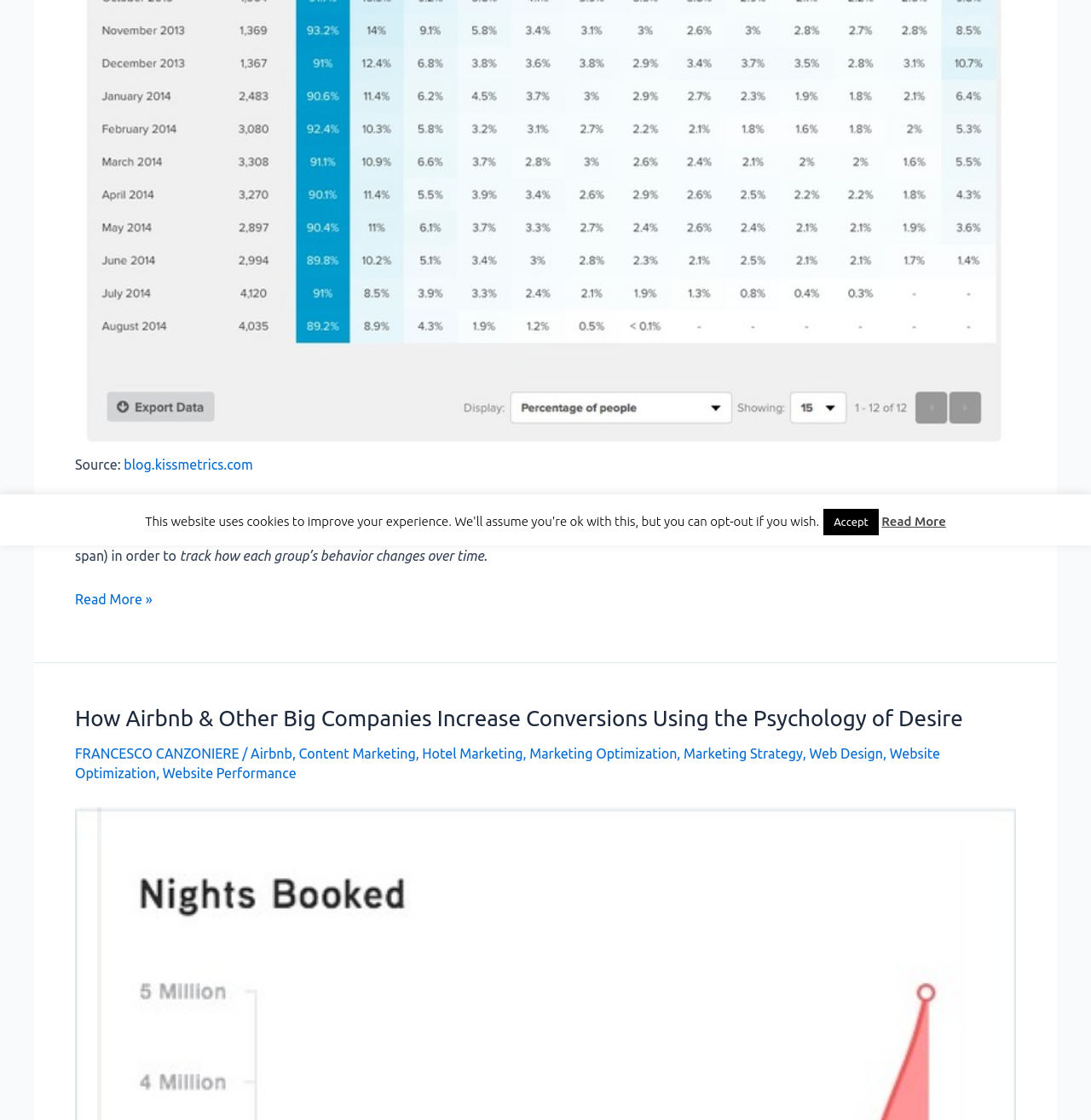Refer to the element description FRANCESCO CANZONIERE and identify the corresponding bounding box in the screenshot. Format the coordinates as (top-left x, top-left y, bottom-right x, bottom-right y) with values in the range of 0 to 1.

[0.069, 0.666, 0.222, 0.679]